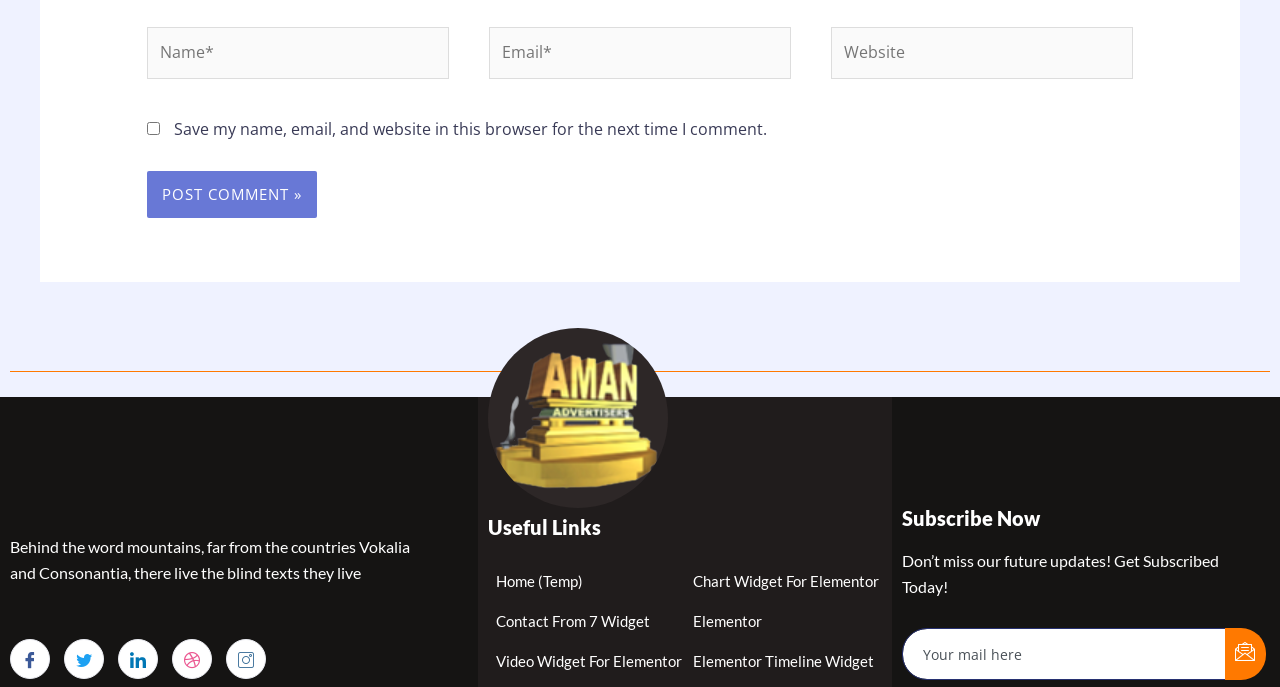What is the purpose of the 'Subscribe Now' section?
Look at the image and provide a detailed response to the question.

The 'Subscribe Now' section contains a text box for email and a submit button. This suggests that its purpose is to allow users to subscribe to receive updates or newsletters.